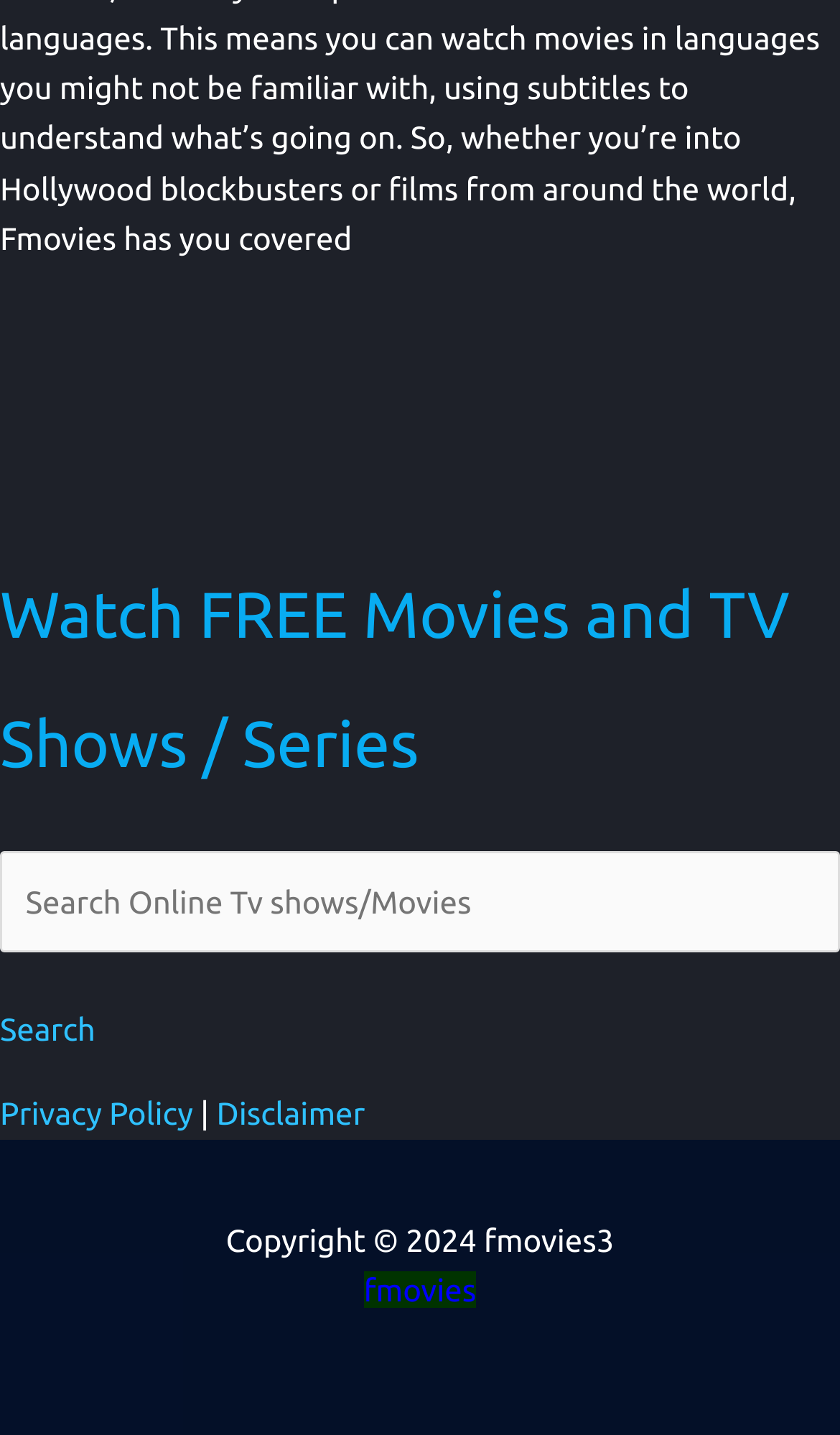Please analyze the image and give a detailed answer to the question:
What is the function of the 'Search' button?

The 'Search' button is located next to the search box and has a link element type, indicating that it is used to submit the search query and search for online TV shows or movies.